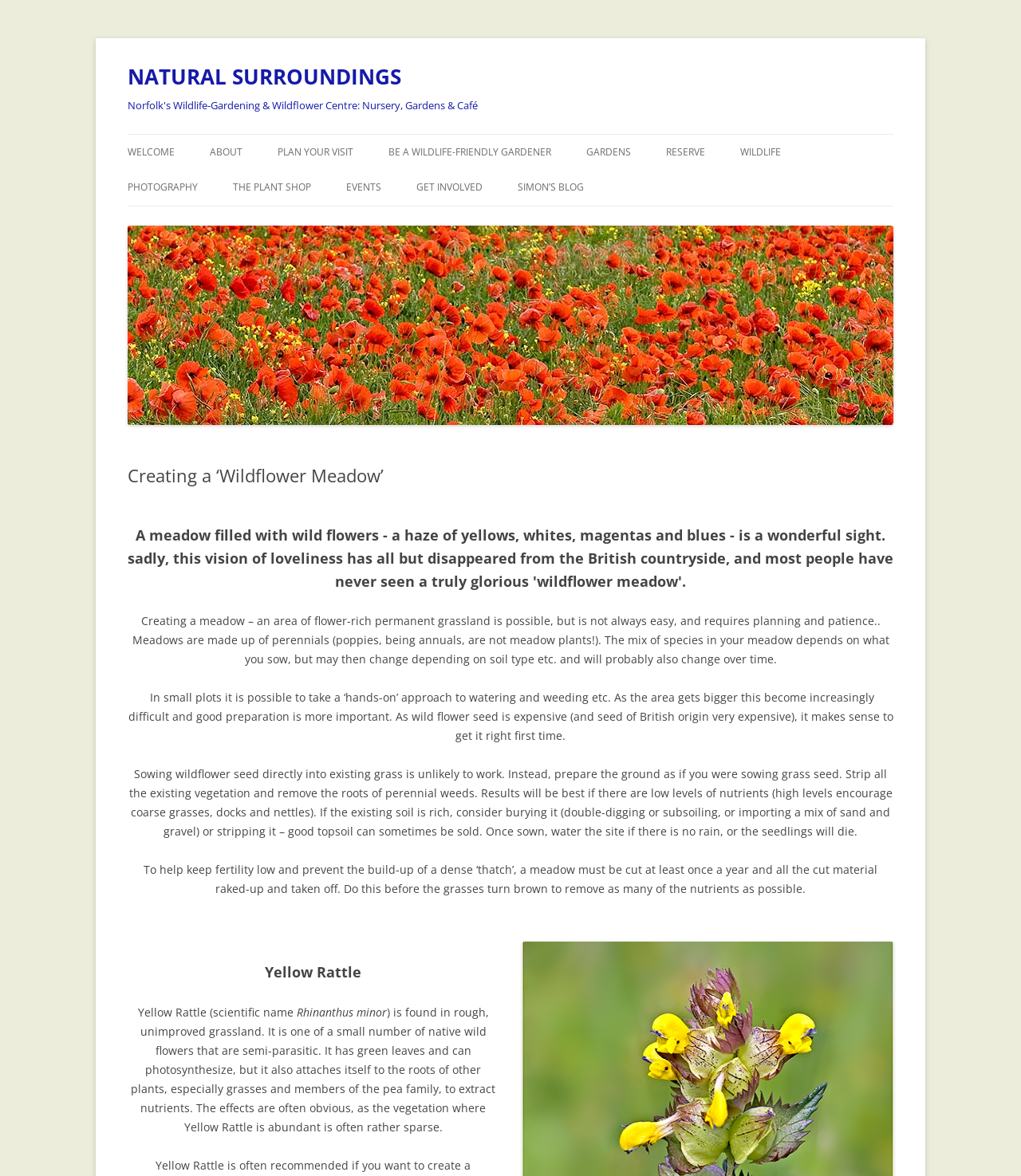Please give a short response to the question using one word or a phrase:
What is the scientific name of Yellow Rattle?

Rhinanthus minor